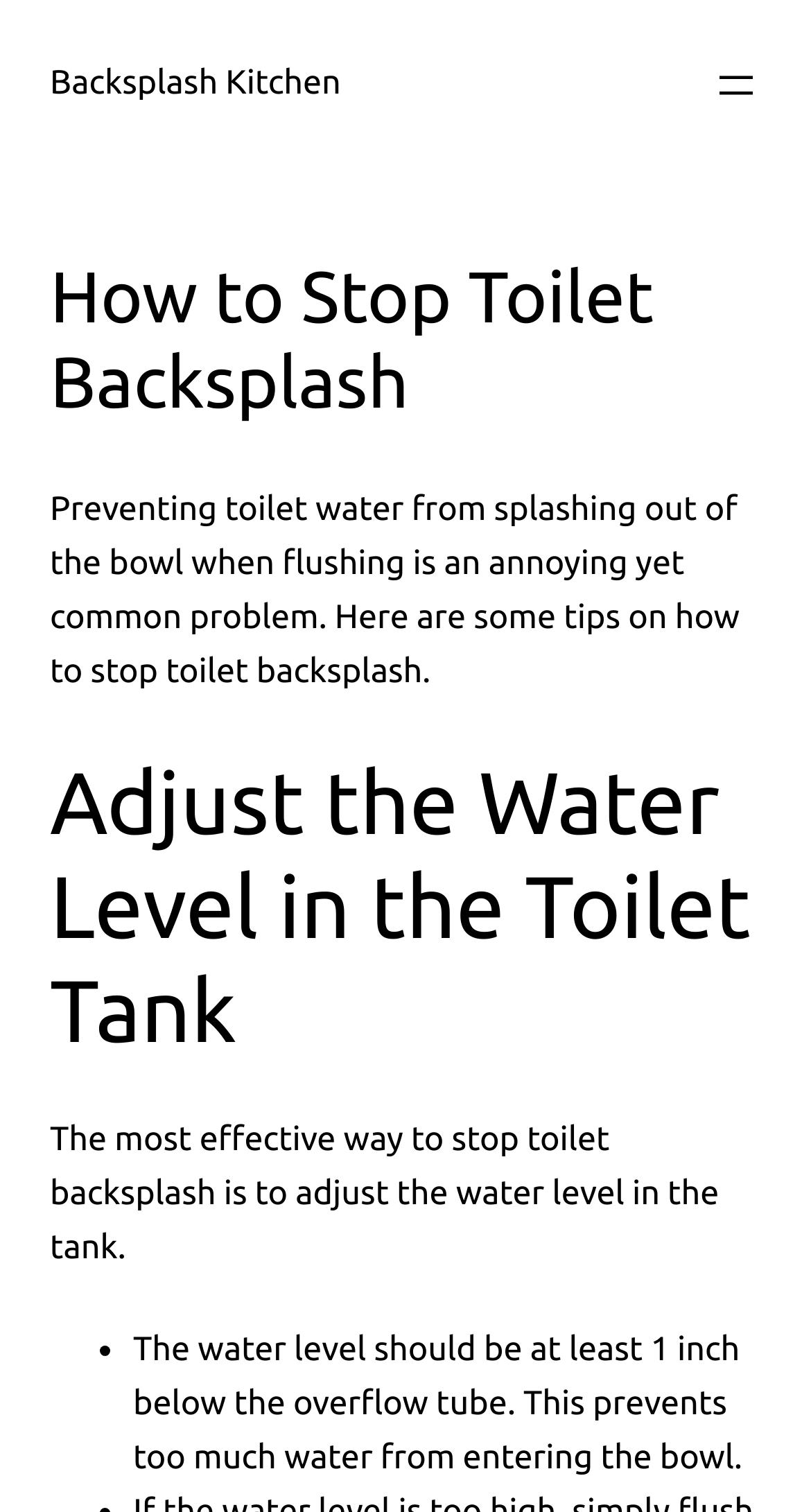Please provide a brief answer to the question using only one word or phrase: 
What is the relationship between the water level and toilet backsplash?

Higher water level causes backsplash